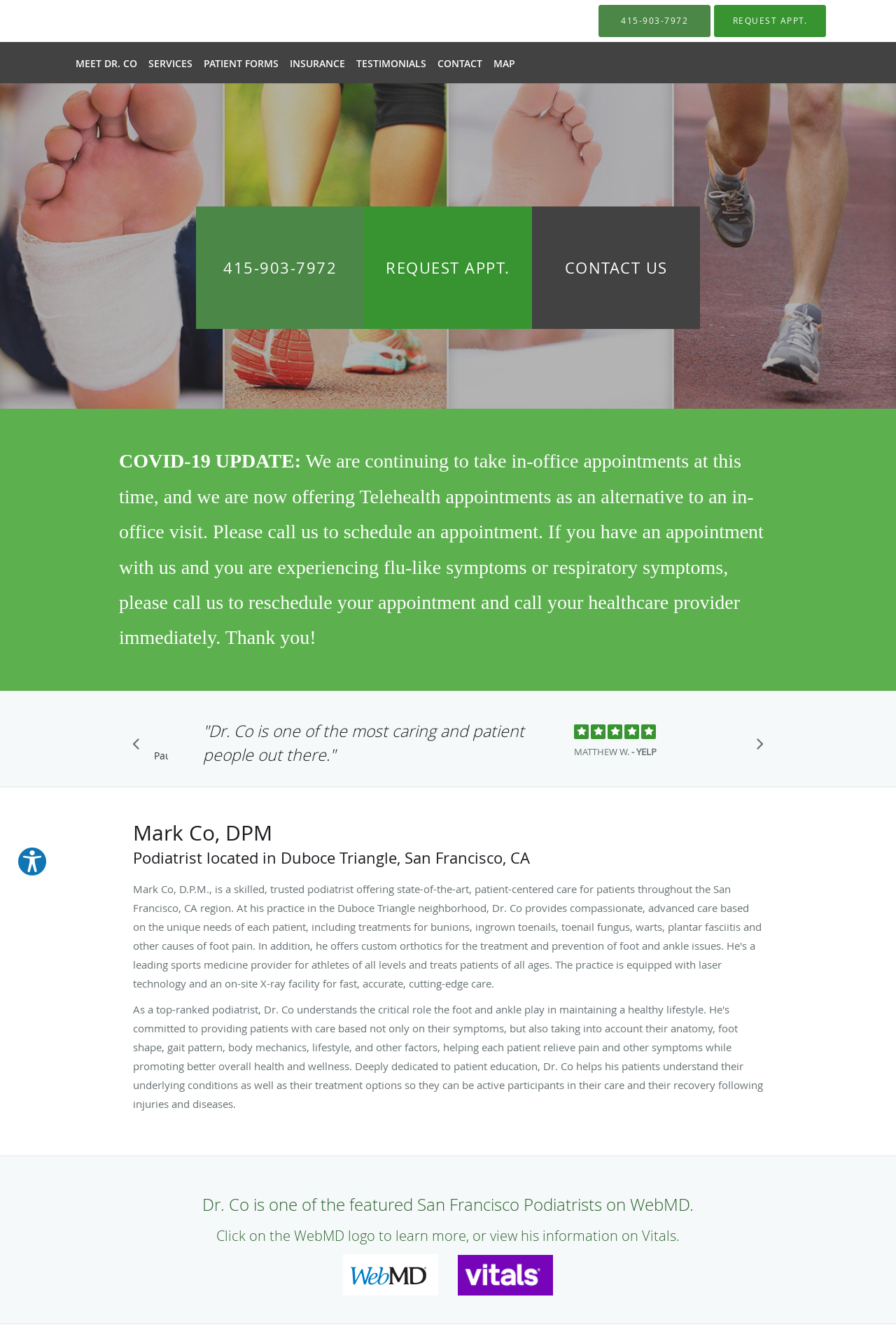Based on the description "Contact Us", find the bounding box of the specified UI element.

[0.594, 0.154, 0.781, 0.246]